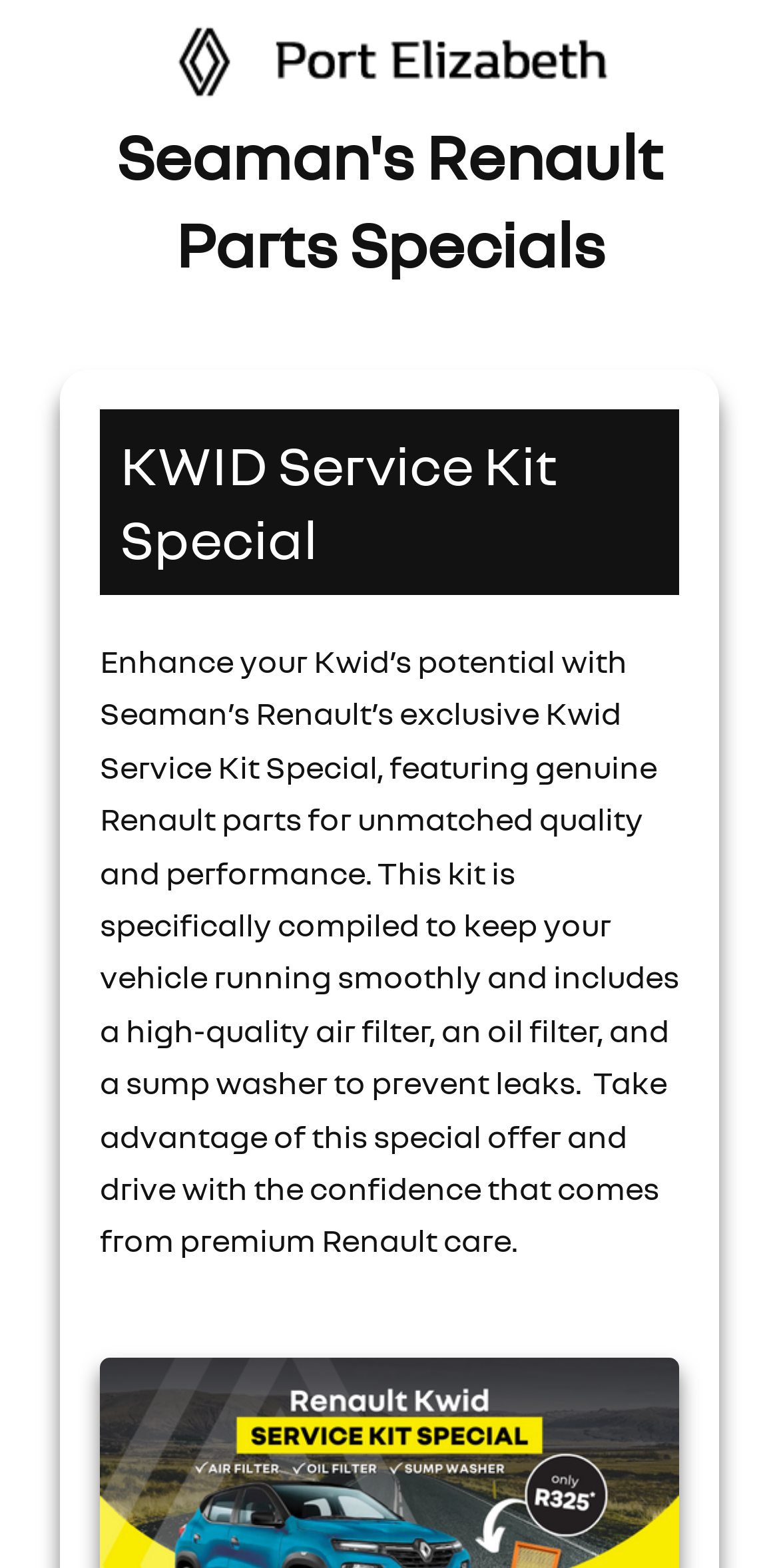Given the description: "alt="Seaman's Renault Port Elizabeth"", determine the bounding box coordinates of the UI element. The coordinates should be formatted as four float numbers between 0 and 1, [left, top, right, bottom].

[0.179, 0.024, 0.821, 0.05]